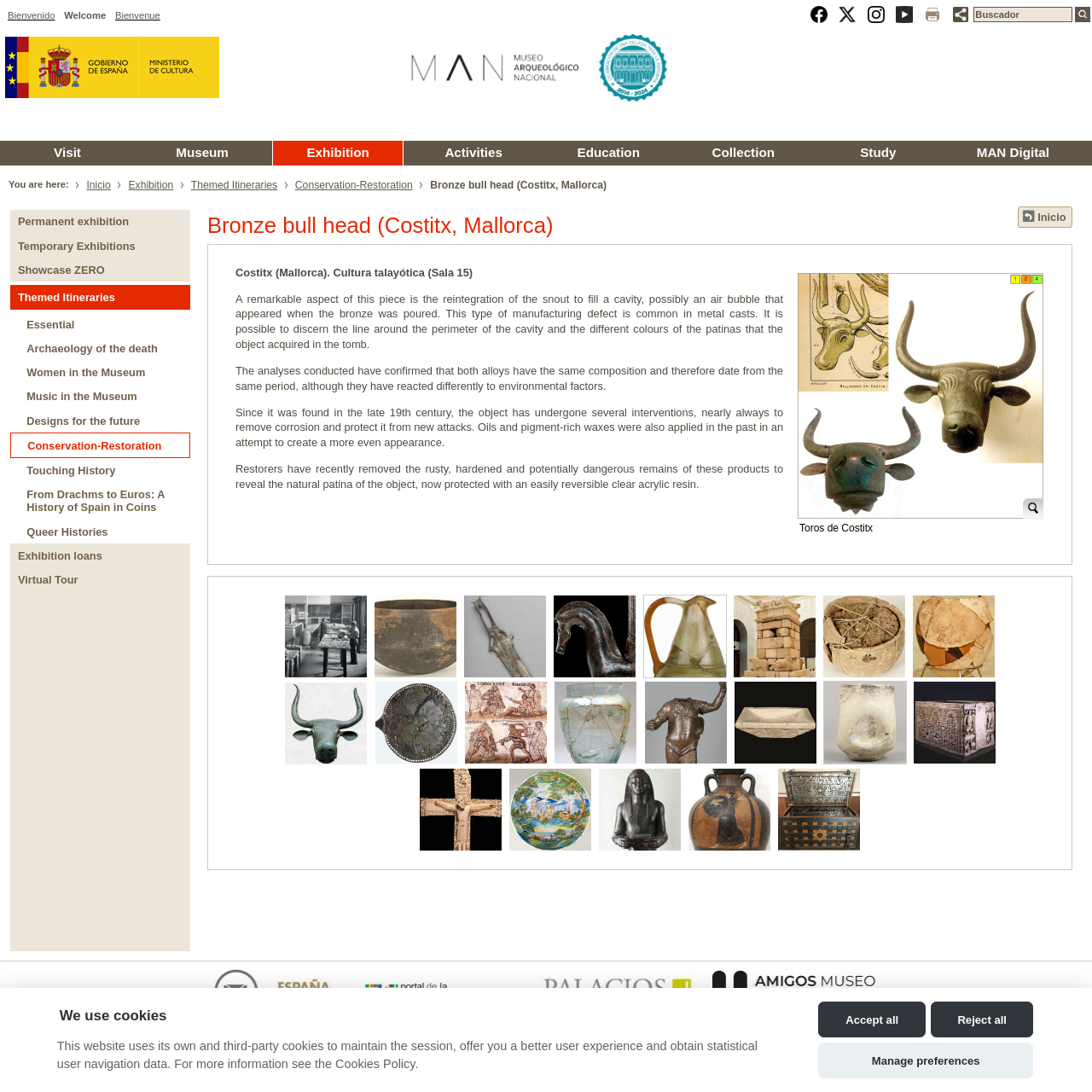Could you indicate the bounding box coordinates of the region to click in order to complete this instruction: "explore the themed itineraries".

[0.175, 0.164, 0.254, 0.175]